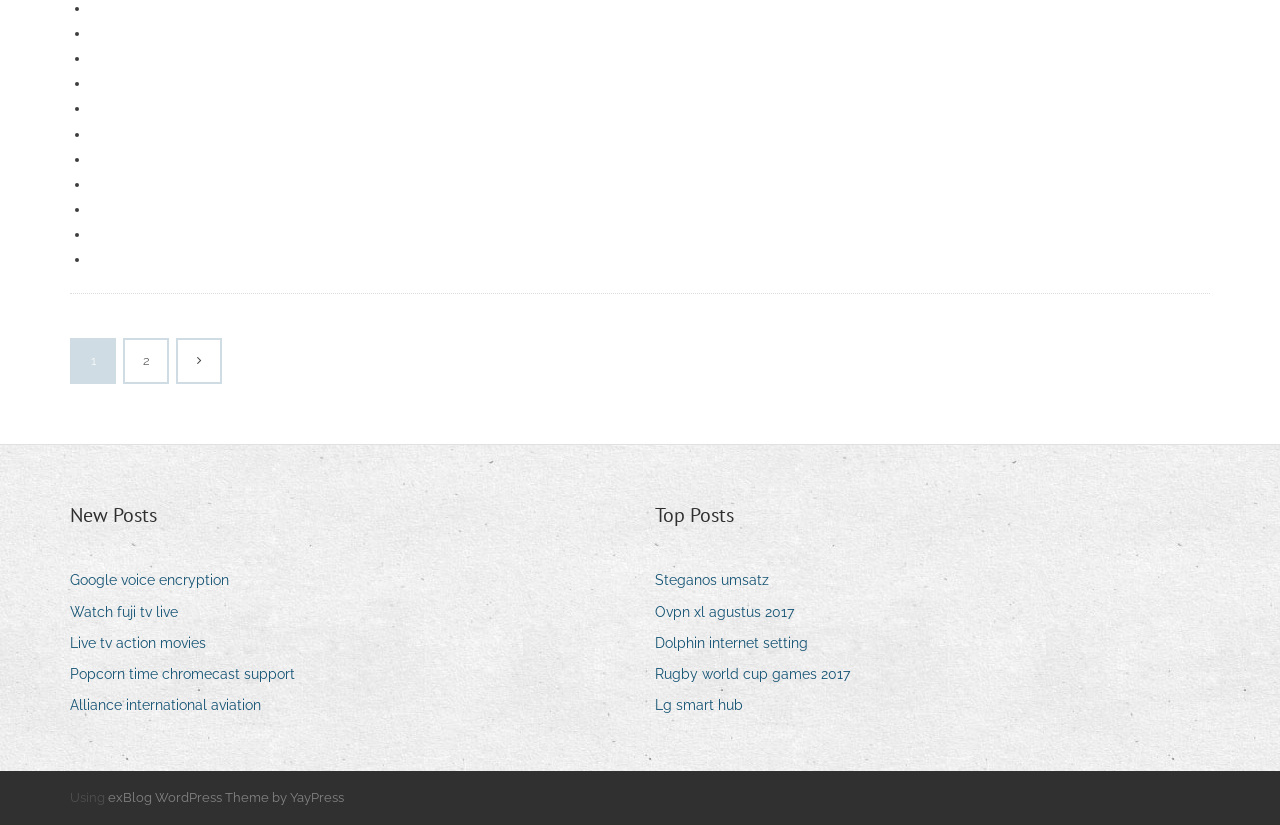Can you show the bounding box coordinates of the region to click on to complete the task described in the instruction: "Click the 'joshua@thespotlessgroup.co.uk' email link"?

None